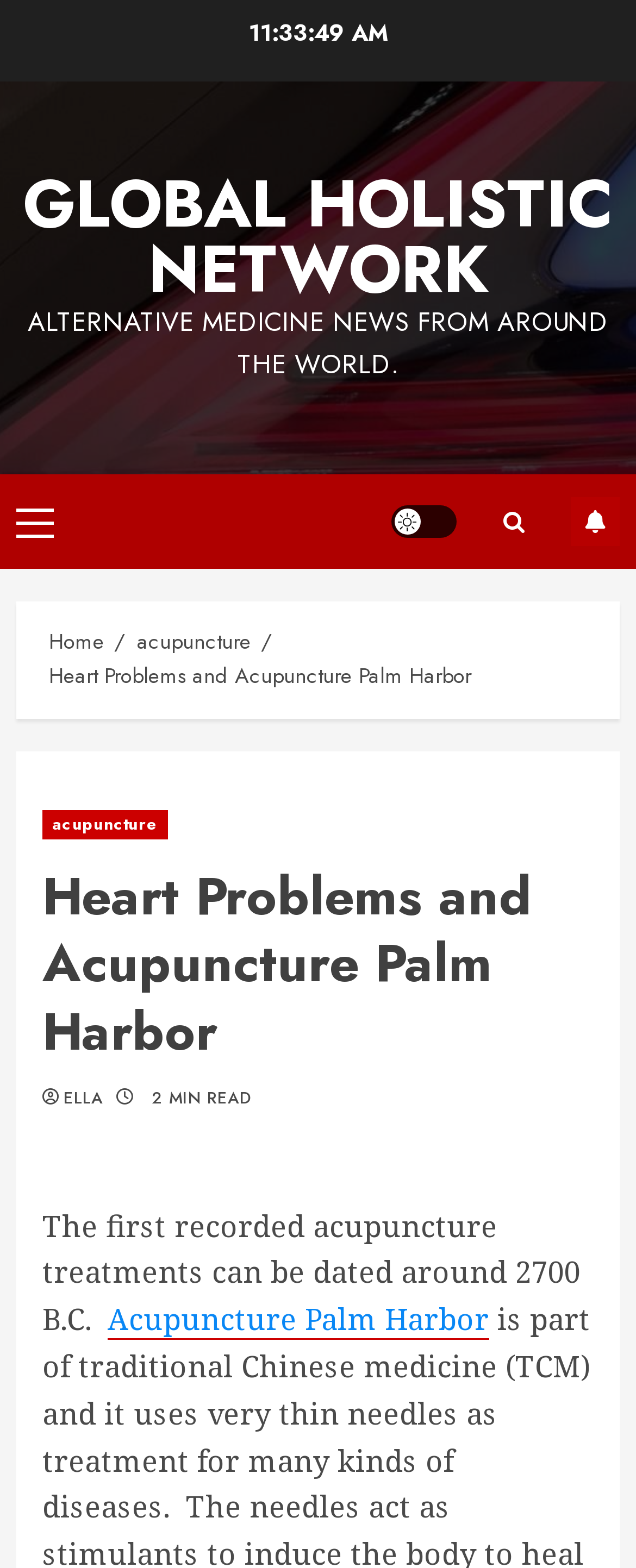Locate the bounding box coordinates of the element that needs to be clicked to carry out the instruction: "Navigate to Home". The coordinates should be given as four float numbers ranging from 0 to 1, i.e., [left, top, right, bottom].

[0.077, 0.399, 0.164, 0.42]